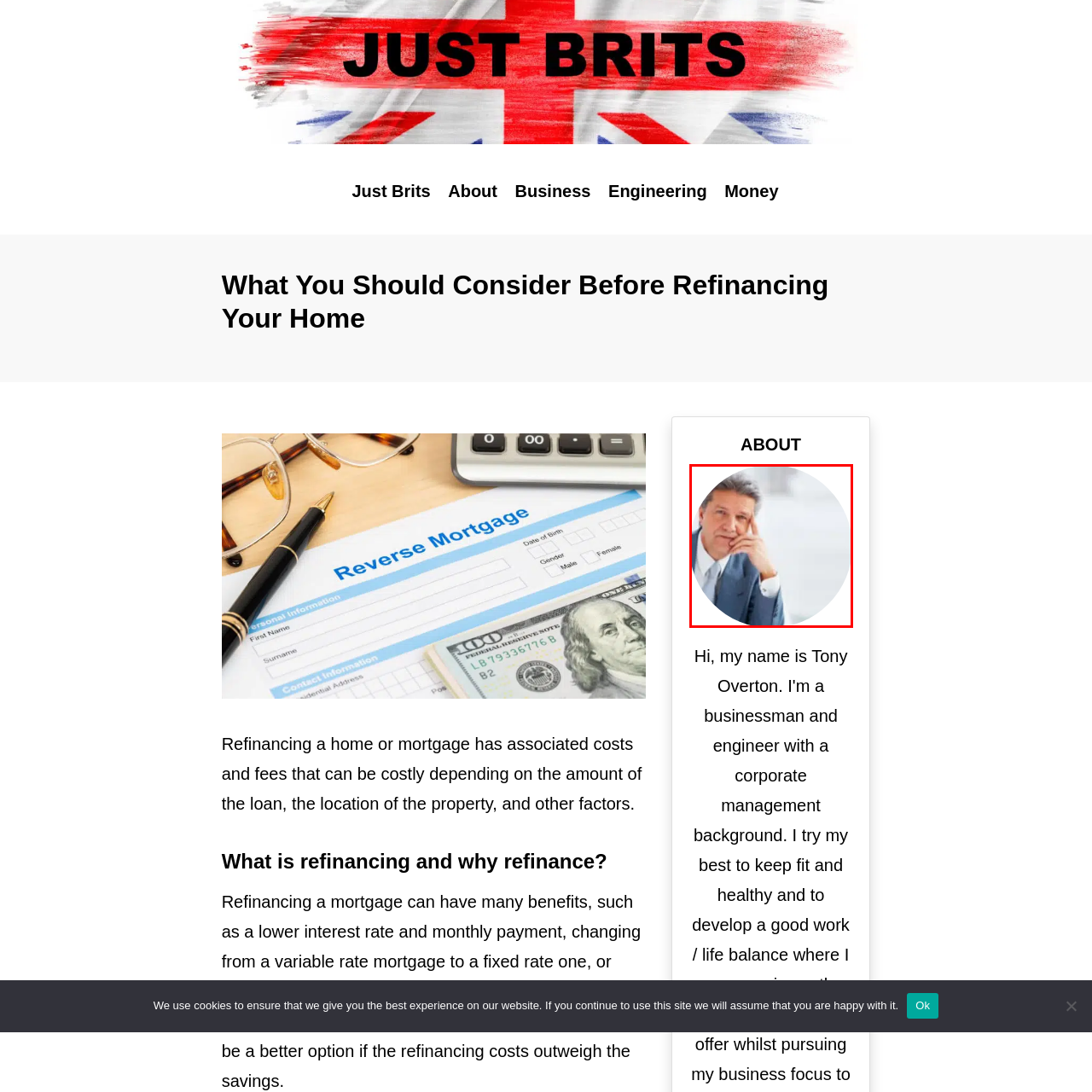Elaborate on the contents of the image marked by the red border.

The image features a thoughtful middle-aged man dressed in a tailored blue suit, resting his chin on his hand, which conveys a sense of contemplation and introspection. The soft-focus background suggests a professional environment, enhancing the notion that he may be engaged in a serious discussion or consideration. The circular cropping of the image emphasizes his facial expression, drawing attention to his thoughtful demeanor and the calmness of the setting. This visual aligns well with themes of decision-making and professionalism, reflecting a moment of pause that is often associated with important considerations in personal or business contexts.